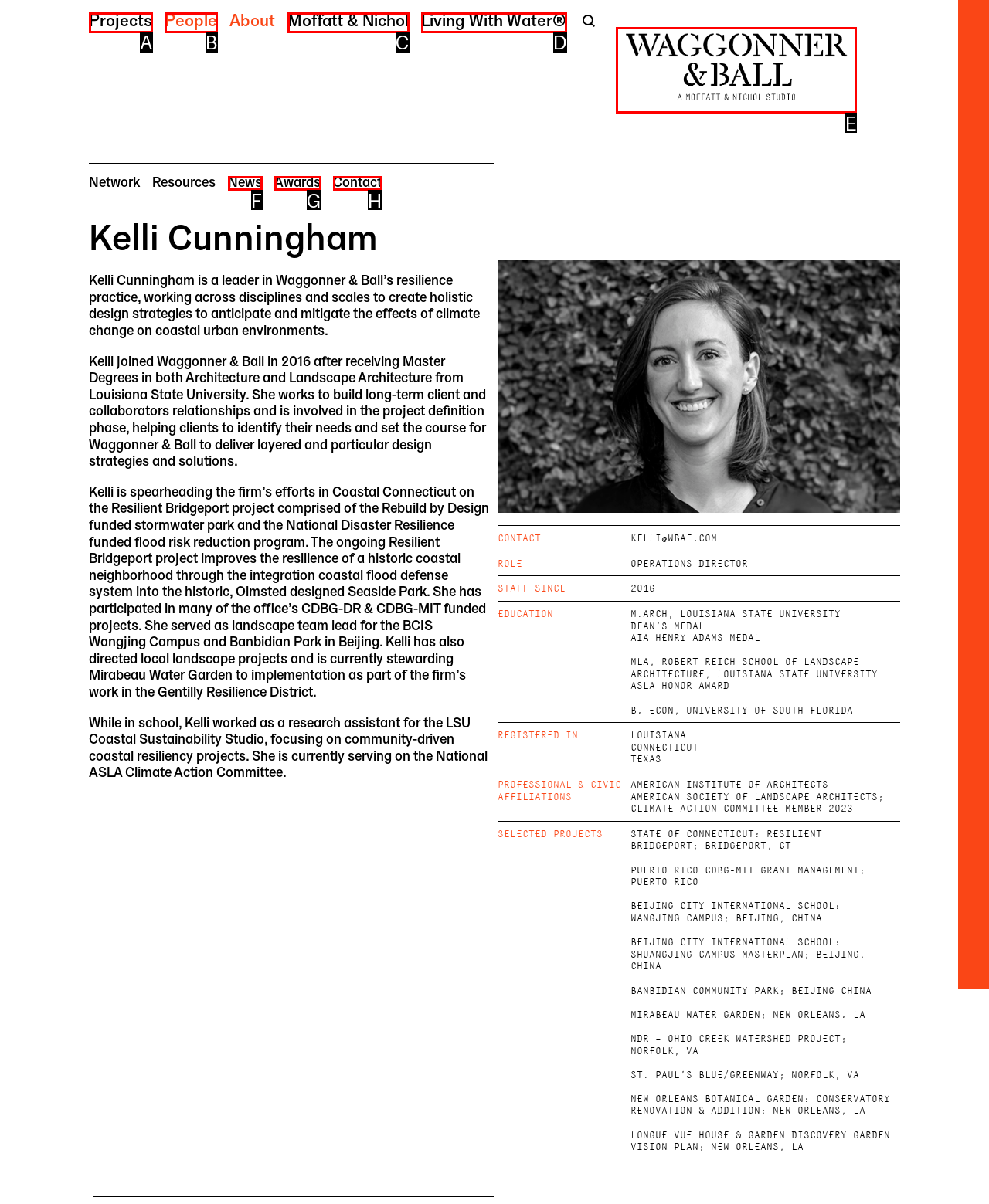Which UI element should you click on to achieve the following task: Learn more about Waggonner & Ball? Provide the letter of the correct option.

E